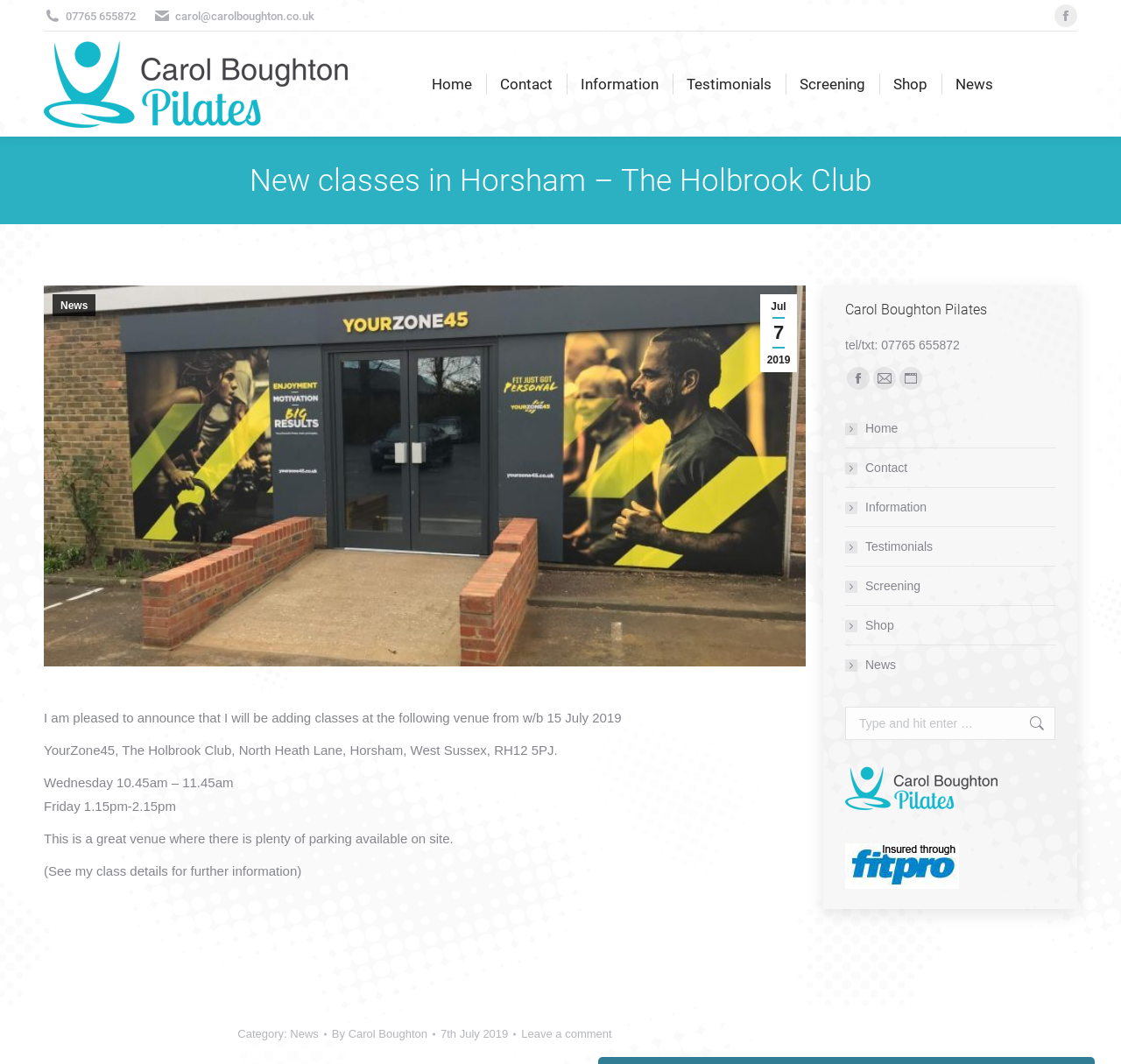Determine the title of the webpage and give its text content.

New classes in Horsham – The Holbrook Club